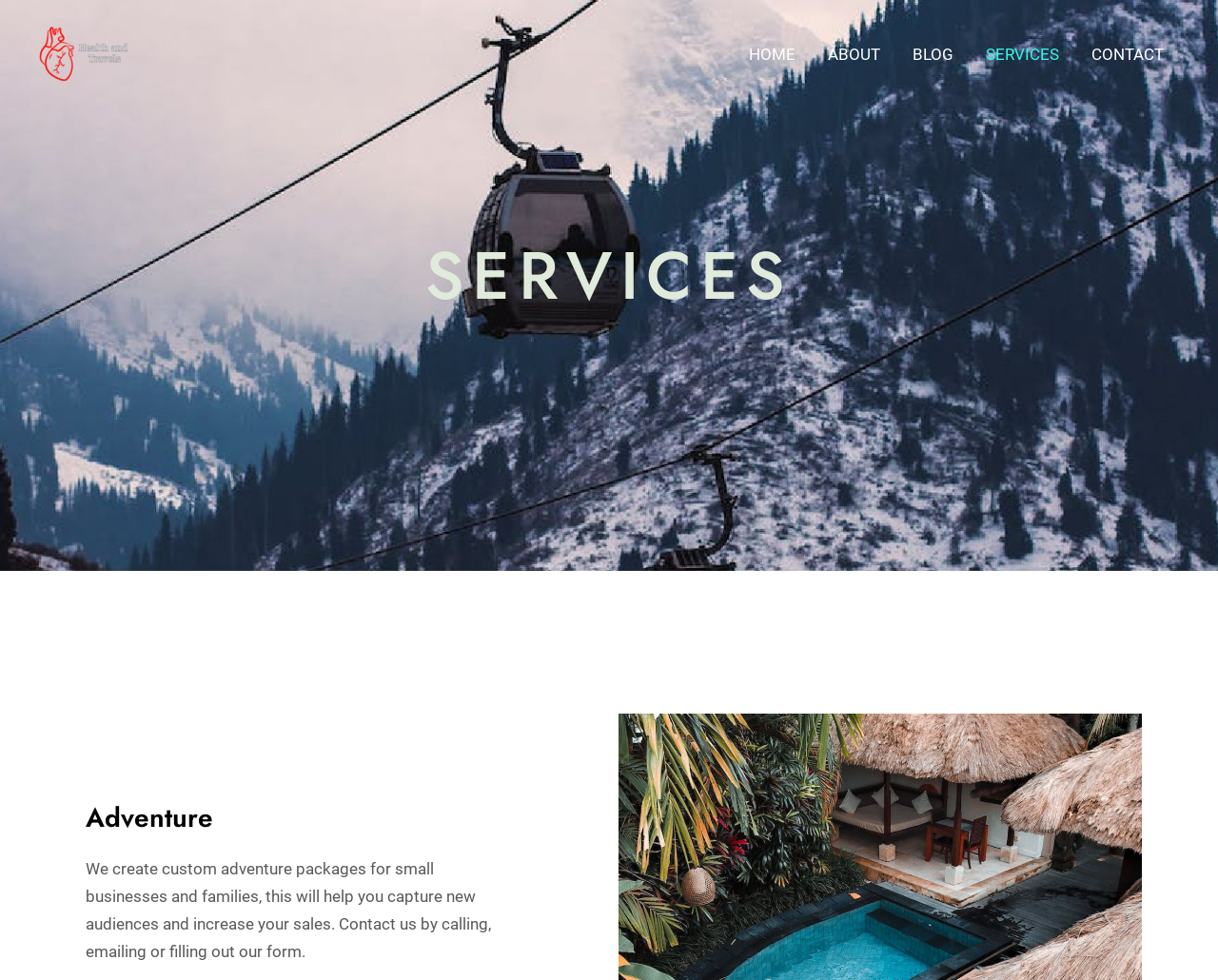Provide a one-word or brief phrase answer to the question:
What is the title of the section that contains the description of custom adventure packages?

SERVICES